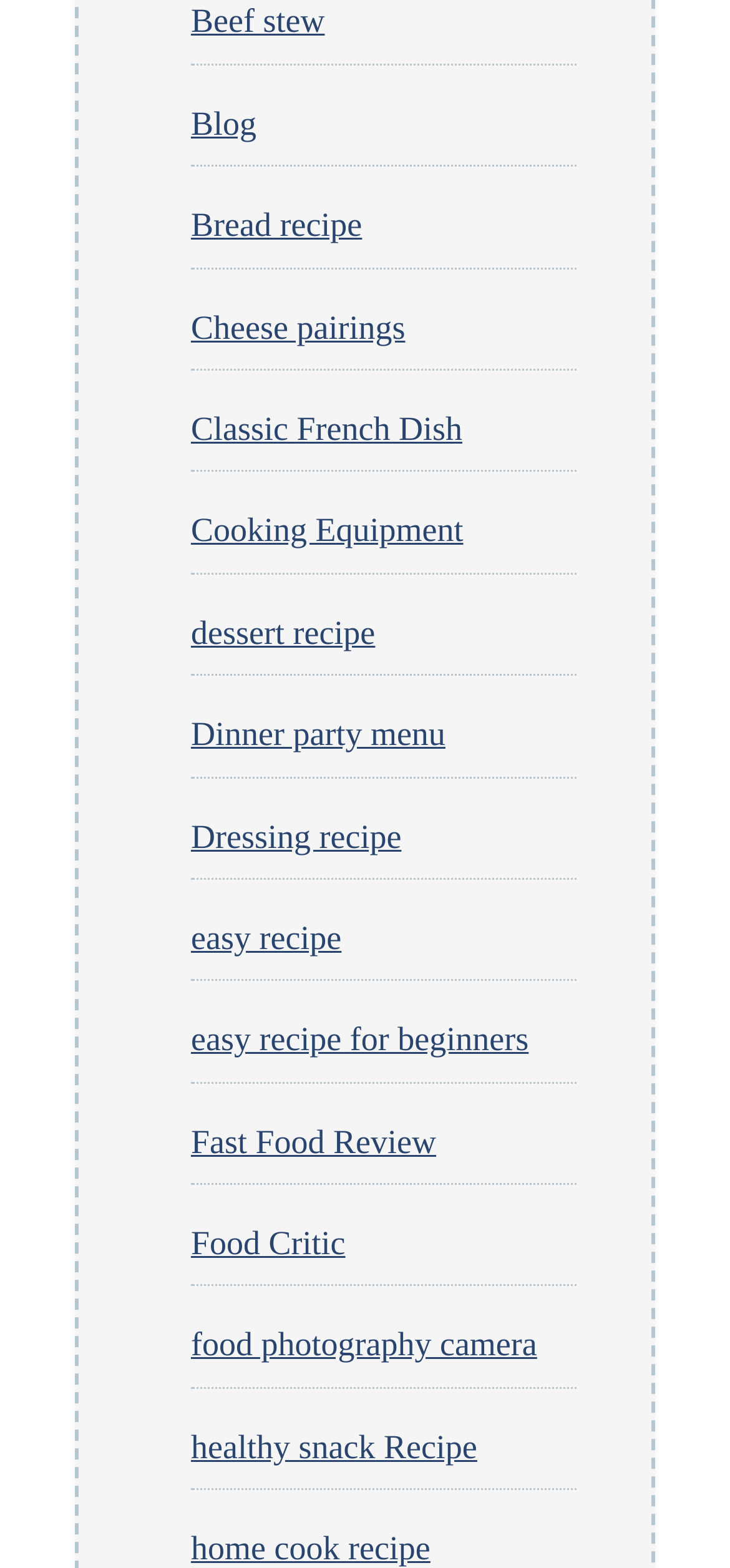Identify the bounding box coordinates for the UI element described as follows: Blog. Use the format (top-left x, top-left y, bottom-right x, bottom-right y) and ensure all values are floating point numbers between 0 and 1.

[0.262, 0.067, 0.351, 0.09]